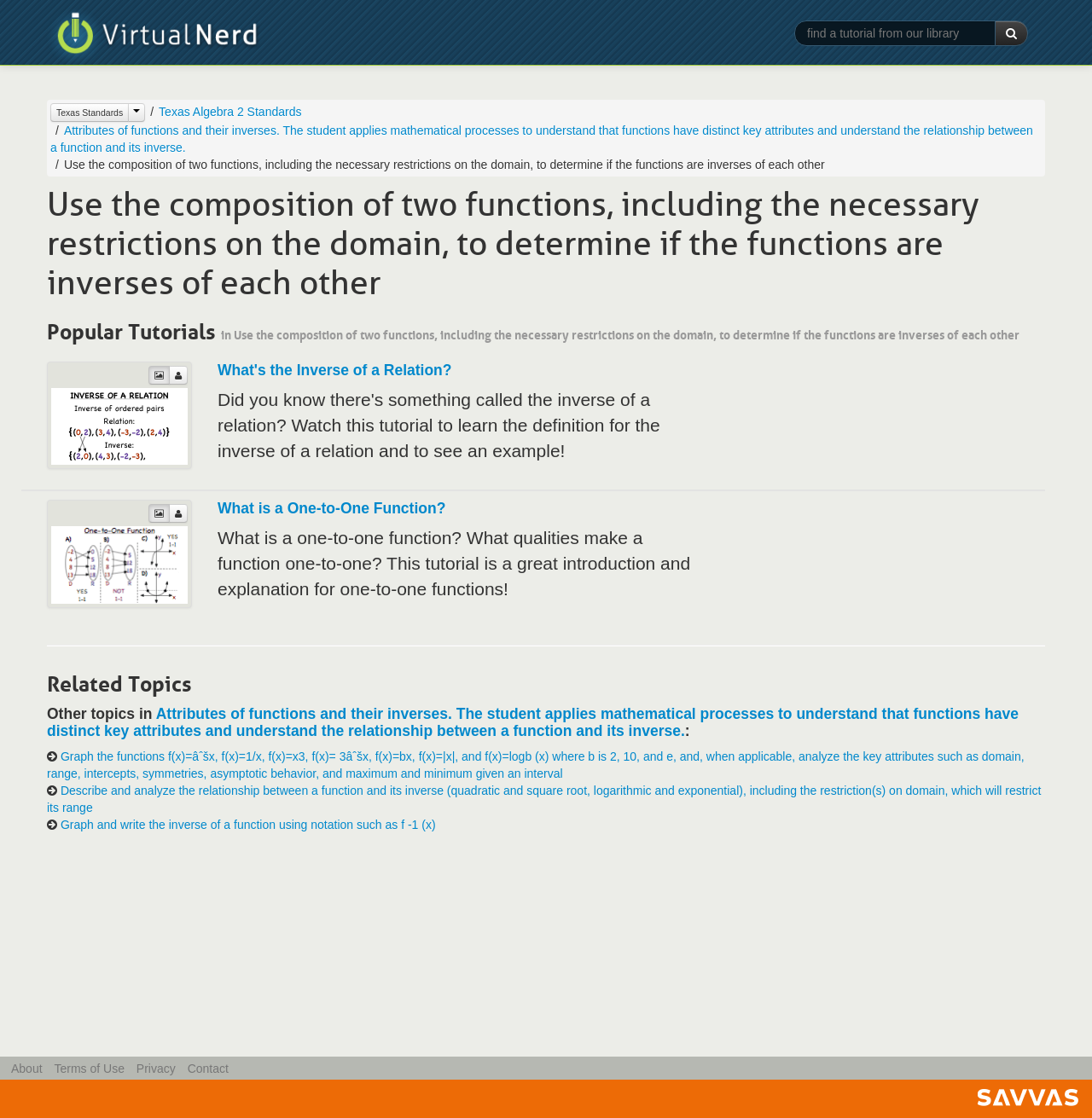Predict the bounding box coordinates of the area that should be clicked to accomplish the following instruction: "Read the article about human rights protection for transgender identity". The bounding box coordinates should consist of four float numbers between 0 and 1, i.e., [left, top, right, bottom].

None